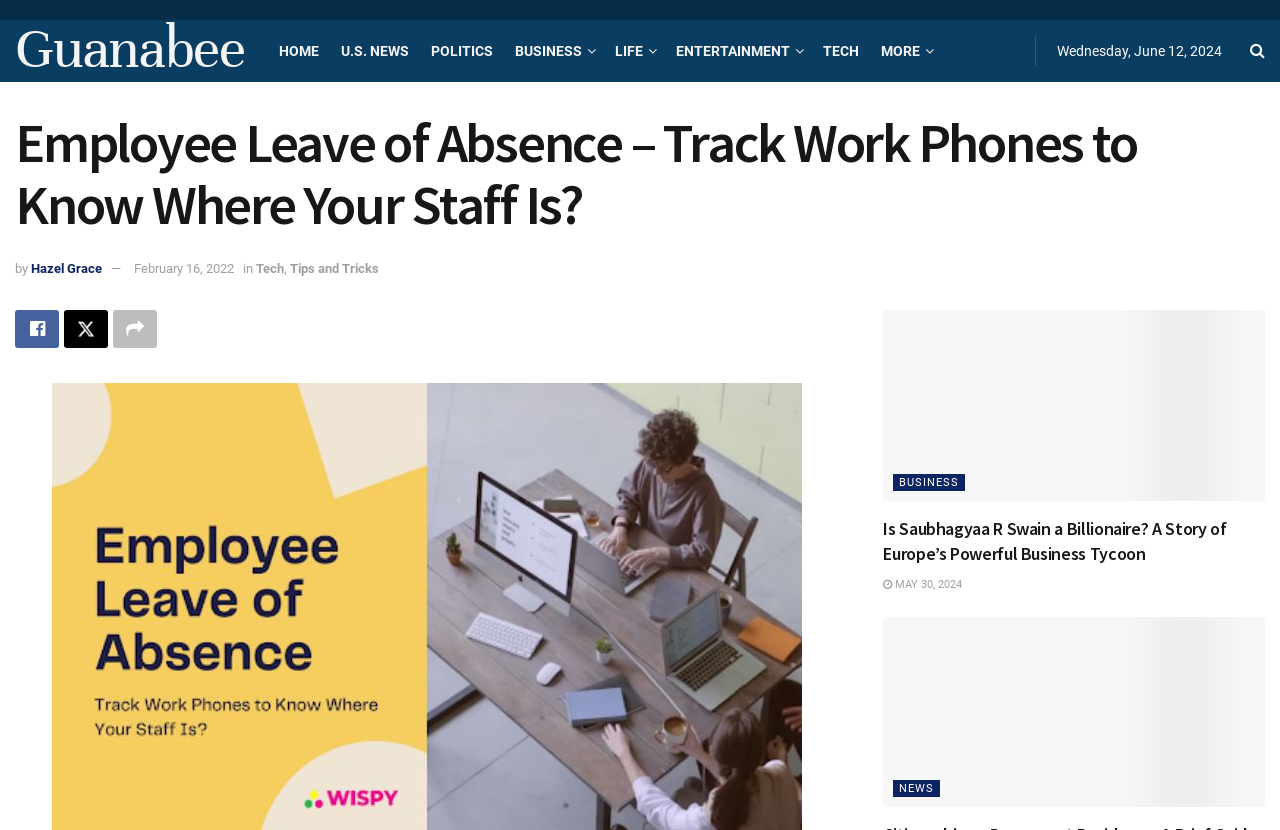Using the webpage screenshot and the element description Hazel Grace, determine the bounding box coordinates. Specify the coordinates in the format (top-left x, top-left y, bottom-right x, bottom-right y) with values ranging from 0 to 1.

[0.024, 0.314, 0.08, 0.332]